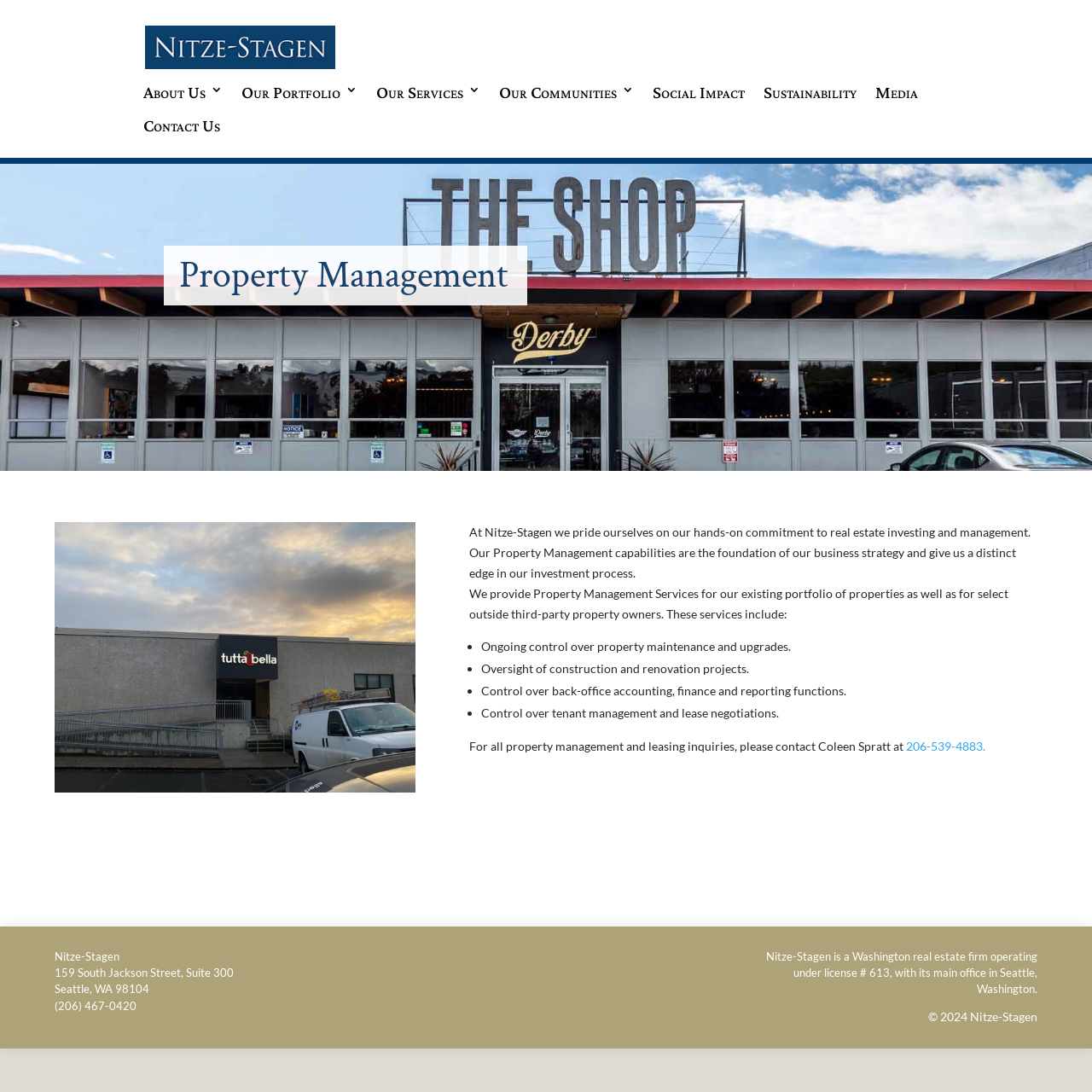What services are provided by the company?
Please provide a detailed and thorough answer to the question.

The company provides Property Management Services, which include ongoing control over property maintenance and upgrades, oversight of construction and renovation projects, control over back-office accounting, finance and reporting functions, and control over tenant management and lease negotiations.